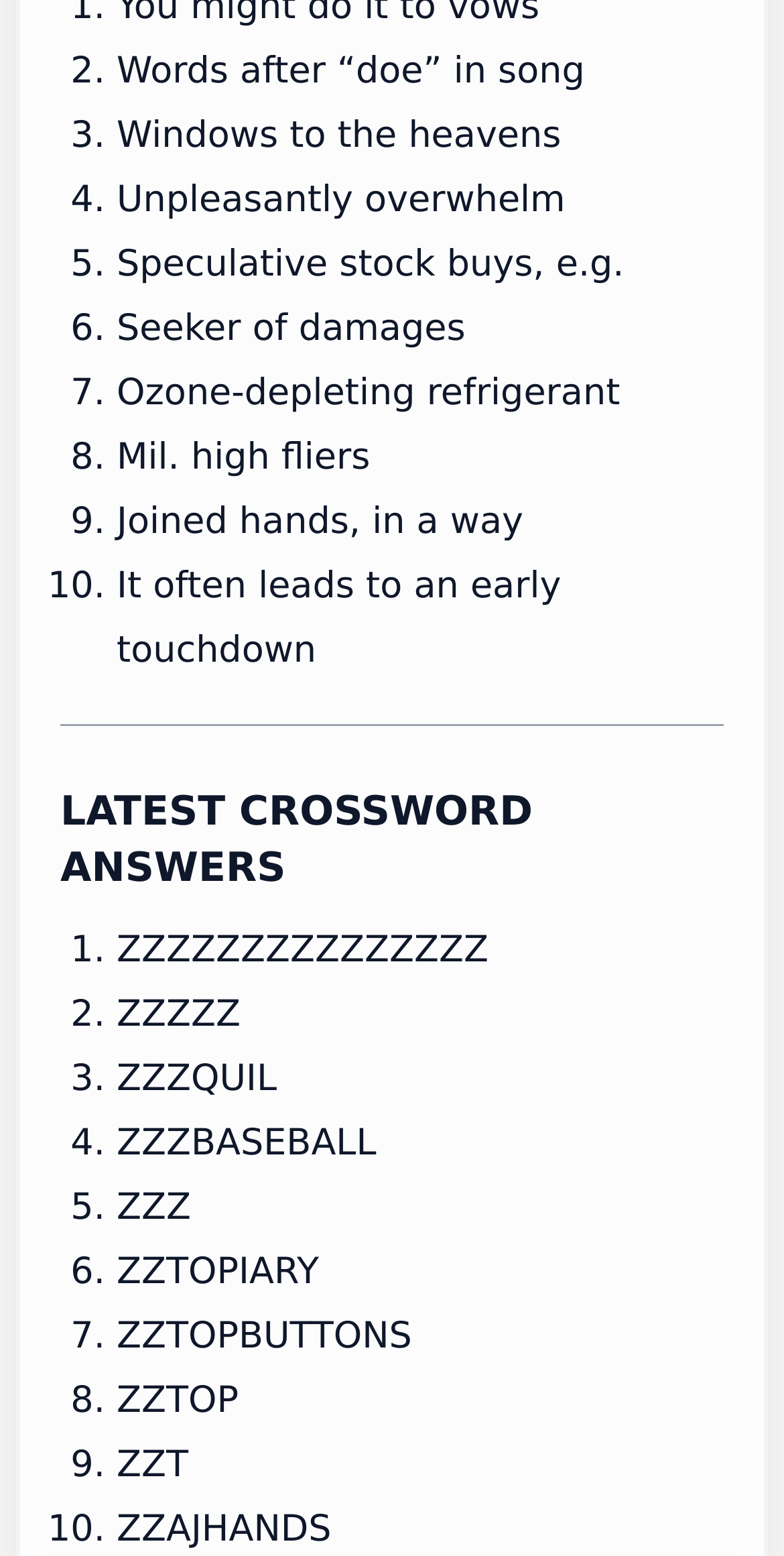Please identify the bounding box coordinates of the element's region that I should click in order to complete the following instruction: "Click on 'Windows to the heavens'". The bounding box coordinates consist of four float numbers between 0 and 1, i.e., [left, top, right, bottom].

[0.149, 0.074, 0.716, 0.101]